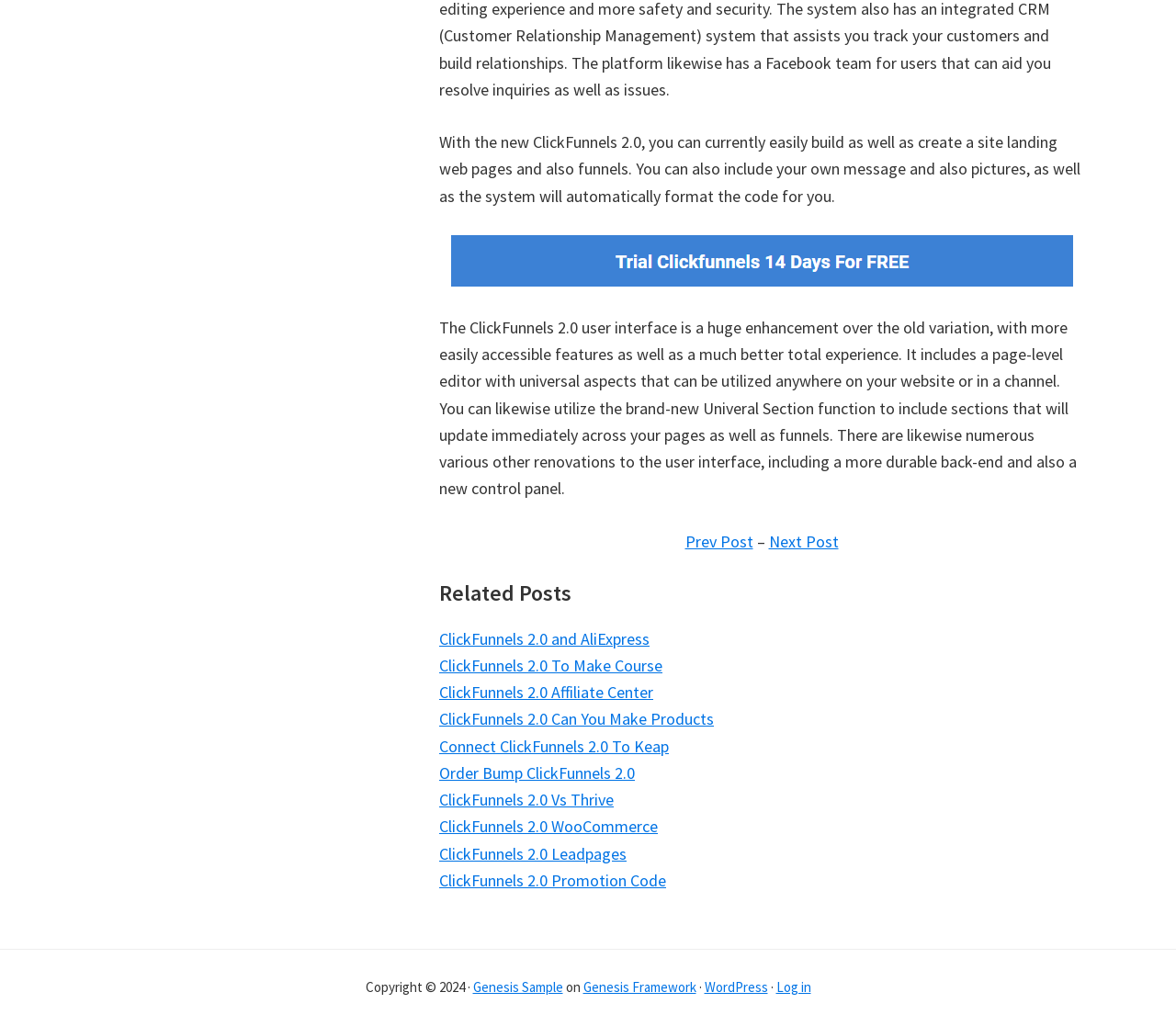What is the copyright year?
Please use the image to provide an in-depth answer to the question.

The copyright year is 2024, which can be found in the static text 'Copyright © 2024 ·' at the bottom of the webpage.